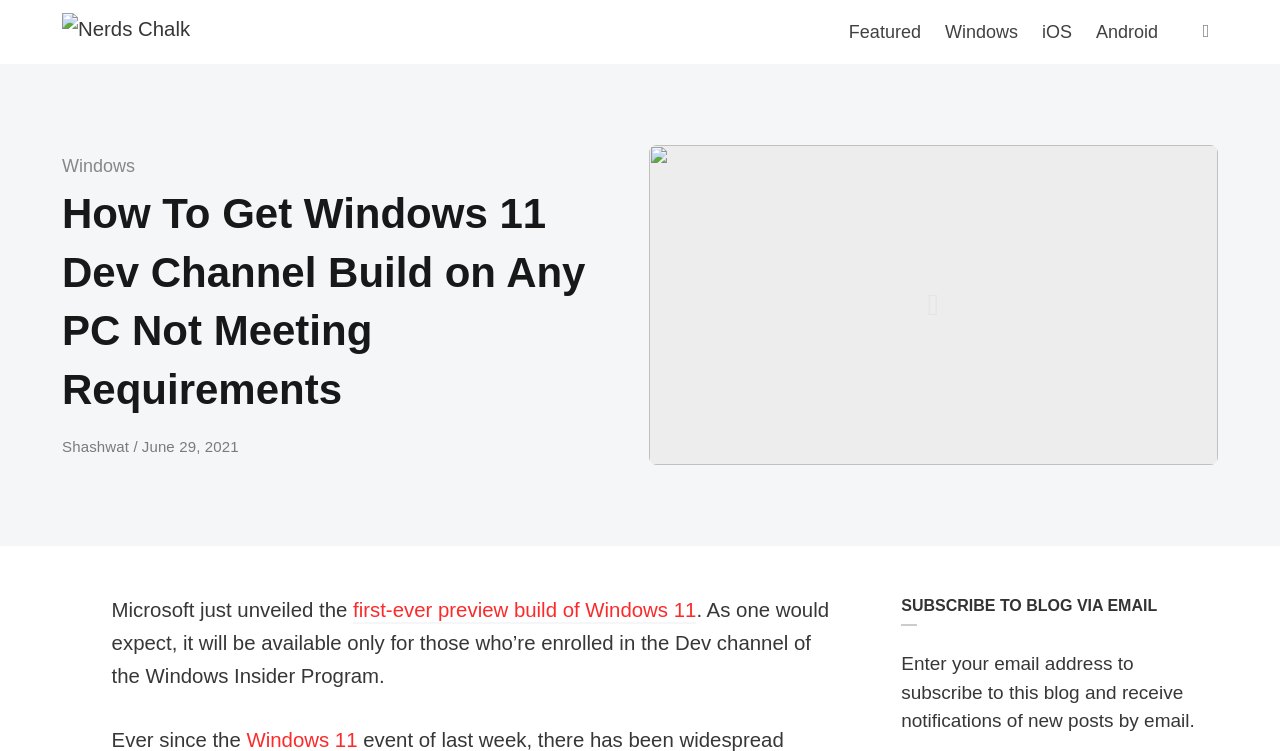Highlight the bounding box coordinates of the element that should be clicked to carry out the following instruction: "Open or close search". The coordinates must be given as four float numbers ranging from 0 to 1, i.e., [left, top, right, bottom].

[0.93, 0.021, 0.955, 0.064]